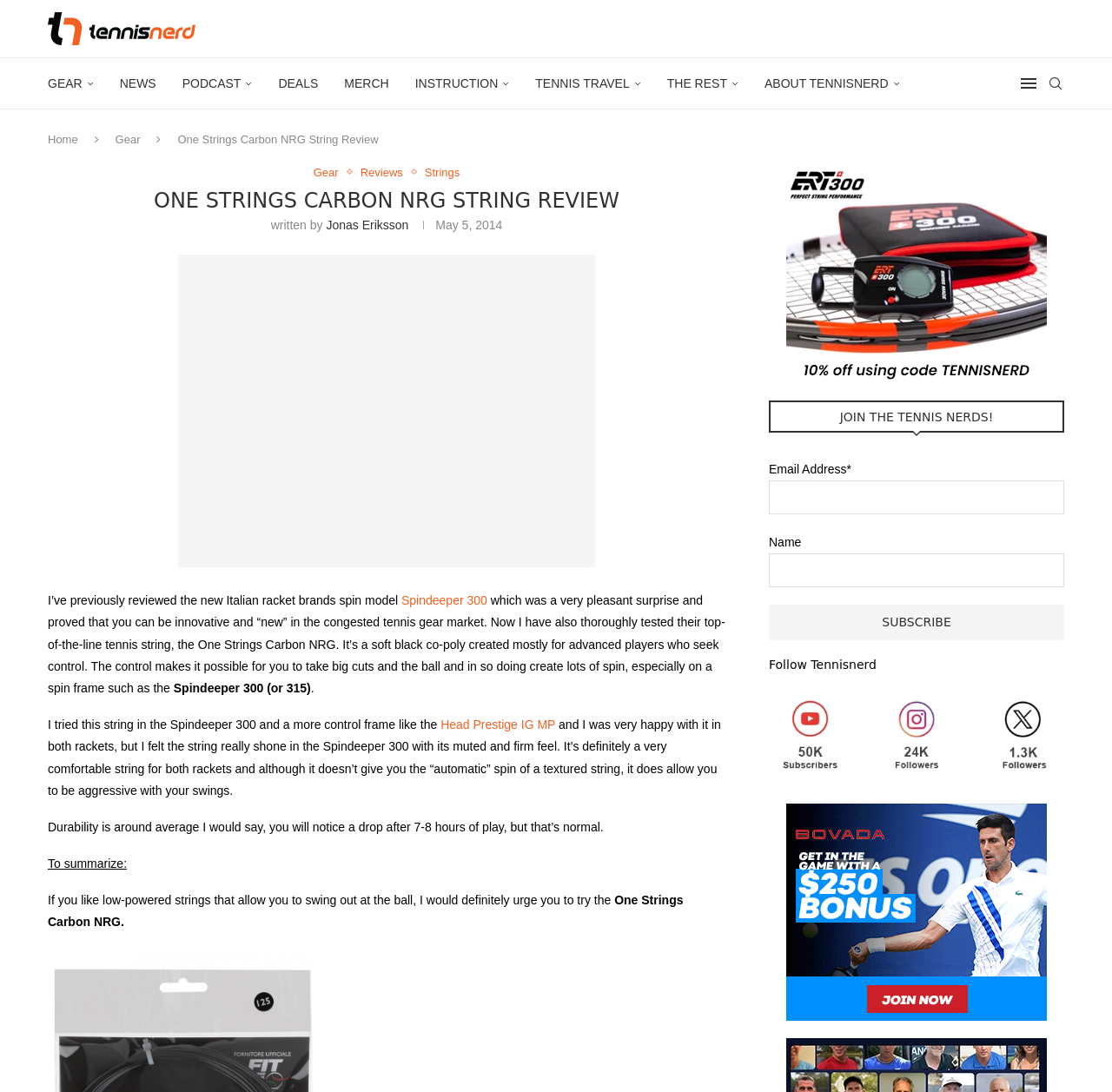Predict the bounding box of the UI element based on this description: "parent_node: Name name="NAME"".

[0.691, 0.507, 0.957, 0.538]